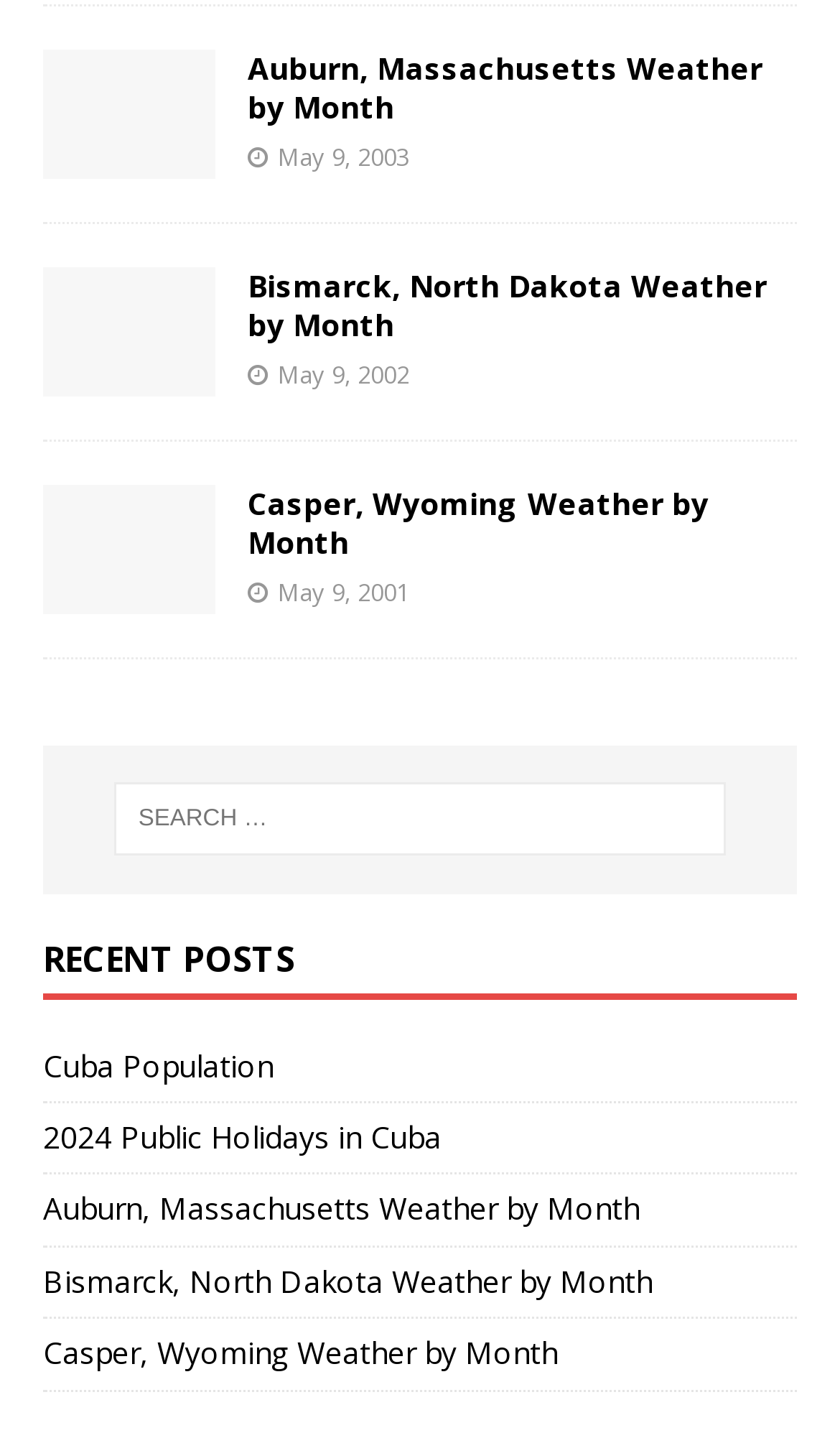What is the purpose of the search box?
Based on the image, provide your answer in one word or phrase.

To search for something